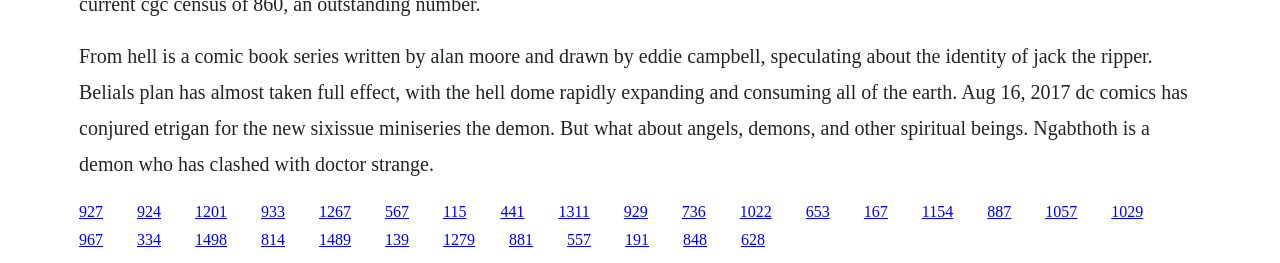Identify the bounding box for the UI element specified in this description: "1489". The coordinates must be four float numbers between 0 and 1, formatted as [left, top, right, bottom].

[0.249, 0.88, 0.274, 0.944]